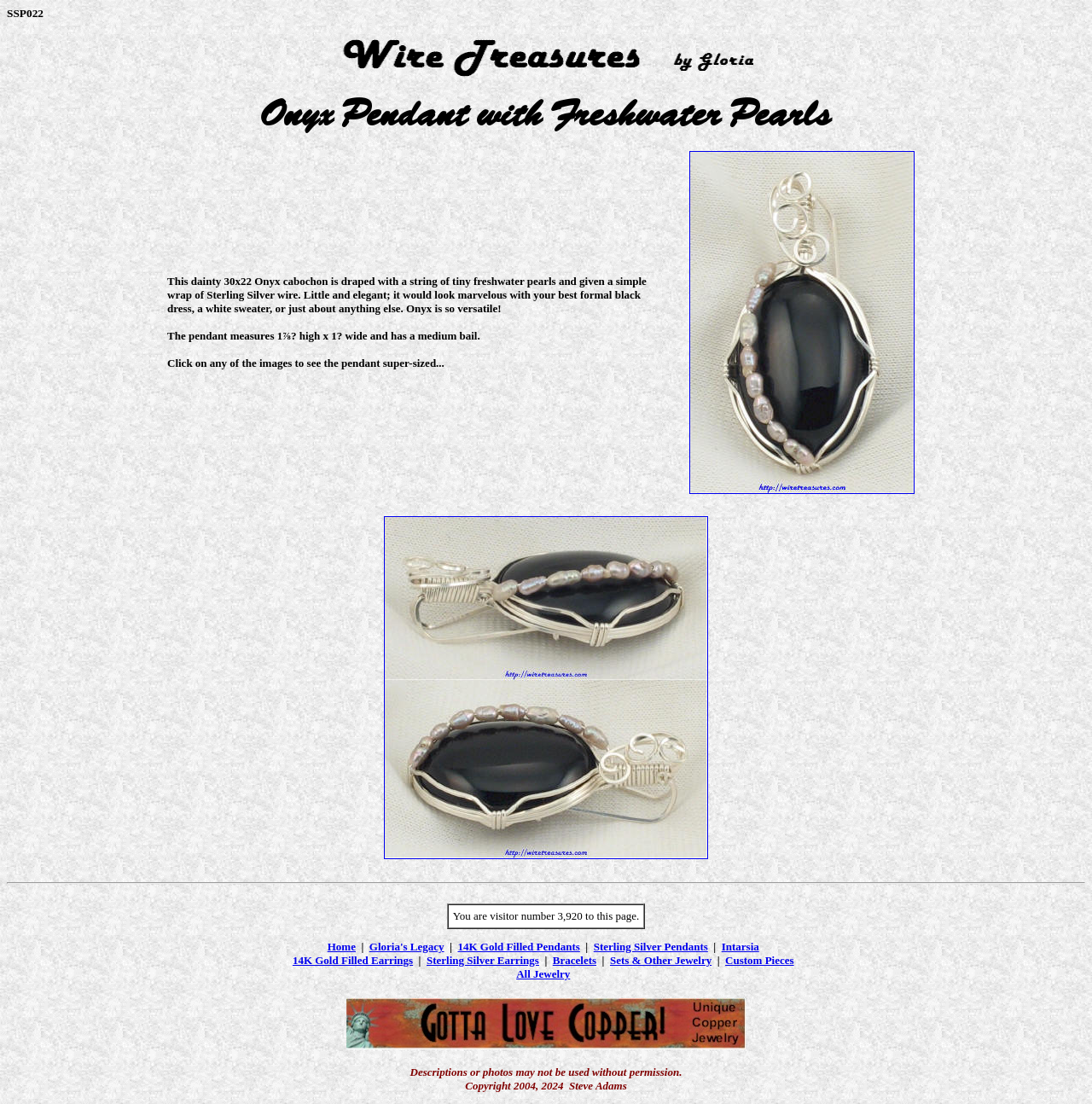Could you provide the bounding box coordinates for the portion of the screen to click to complete this instruction: "Go to the Home page"?

[0.3, 0.852, 0.326, 0.863]